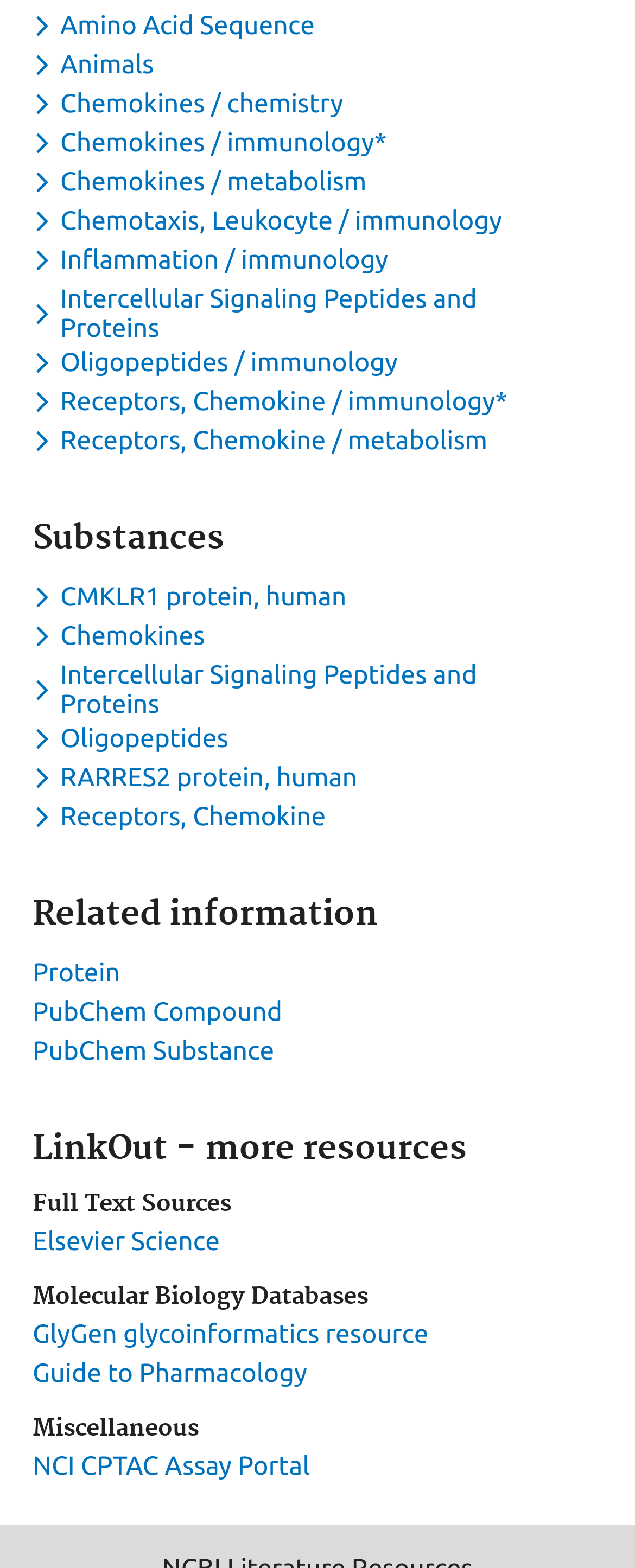Please specify the bounding box coordinates of the clickable section necessary to execute the following command: "Go to PubChem Compound".

[0.051, 0.636, 0.445, 0.654]